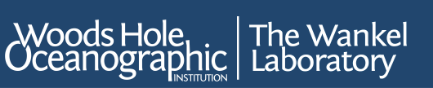Describe every aspect of the image in depth.

The image features the logo of the Woods Hole Oceanographic Institution, prominently displaying "Woods Hole Oceanographic" on the left, accompanied by the name "The Wankel Laboratory" on the right. This logo represents a leading research institution dedicated to the study of ocean science and related fields. The design emphasizes clarity and professionalism, signifying the institution's commitment to advancing understanding of marine environments and their significance. The color scheme and typography reinforce a sense of authority and academic rigor, reflecting the lab's focus on cutting-edge research in oceanography.